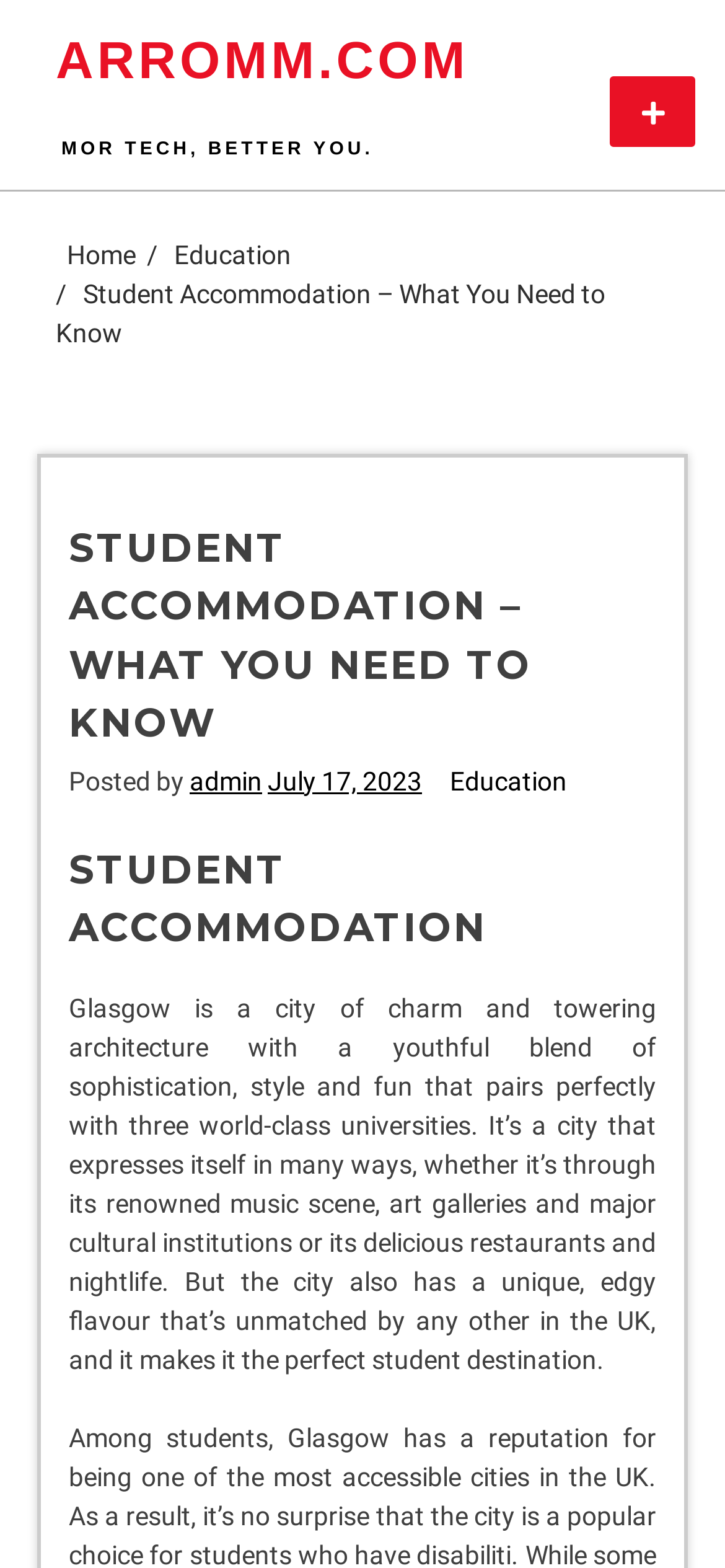What is Glasgow known for?
Please provide a single word or phrase as the answer based on the screenshot.

music scene, art galleries, cultural institutions, restaurants, and nightlife